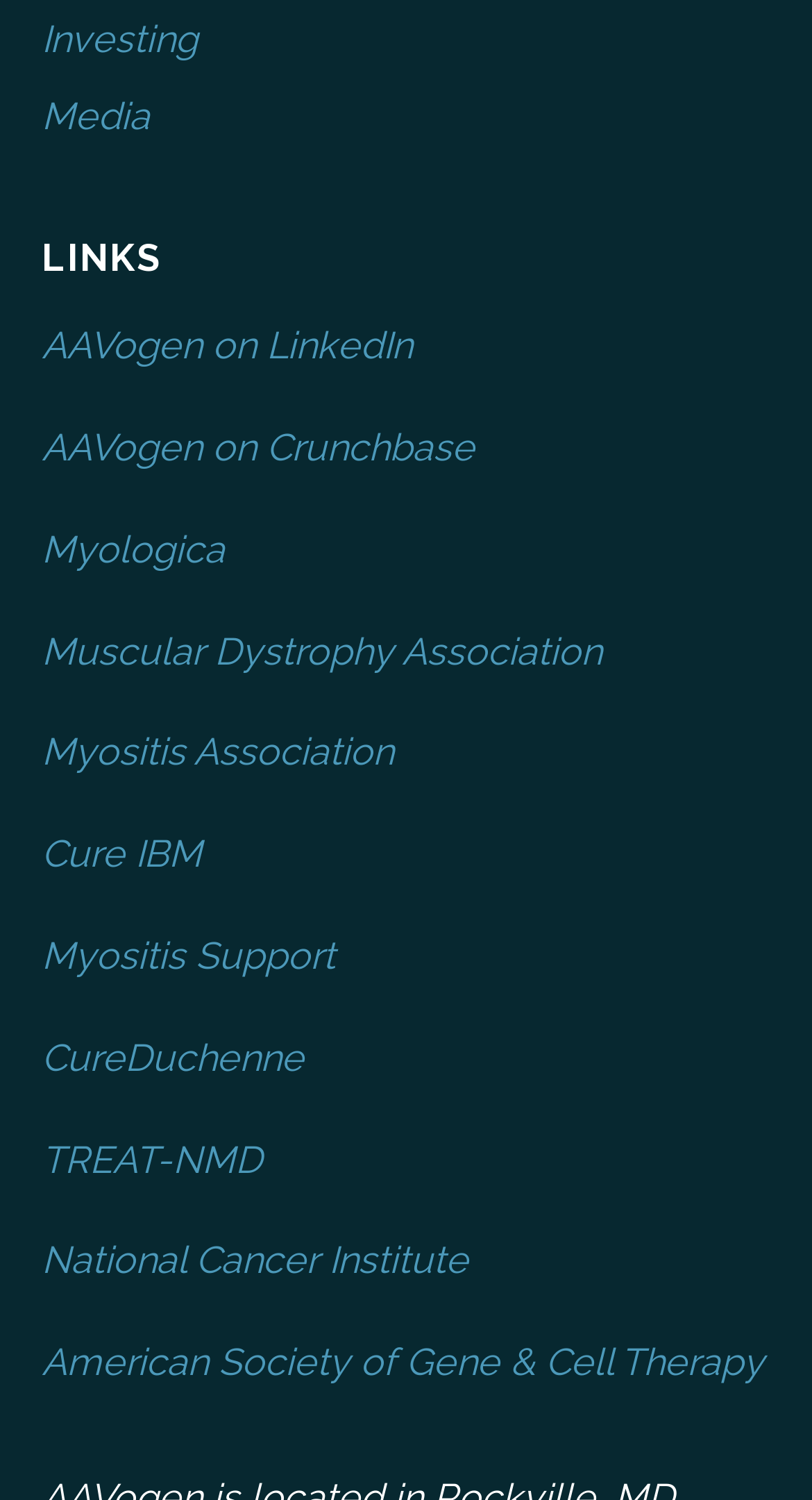How many links are listed under 'LINKS'?
Using the image as a reference, answer the question with a short word or phrase.

13